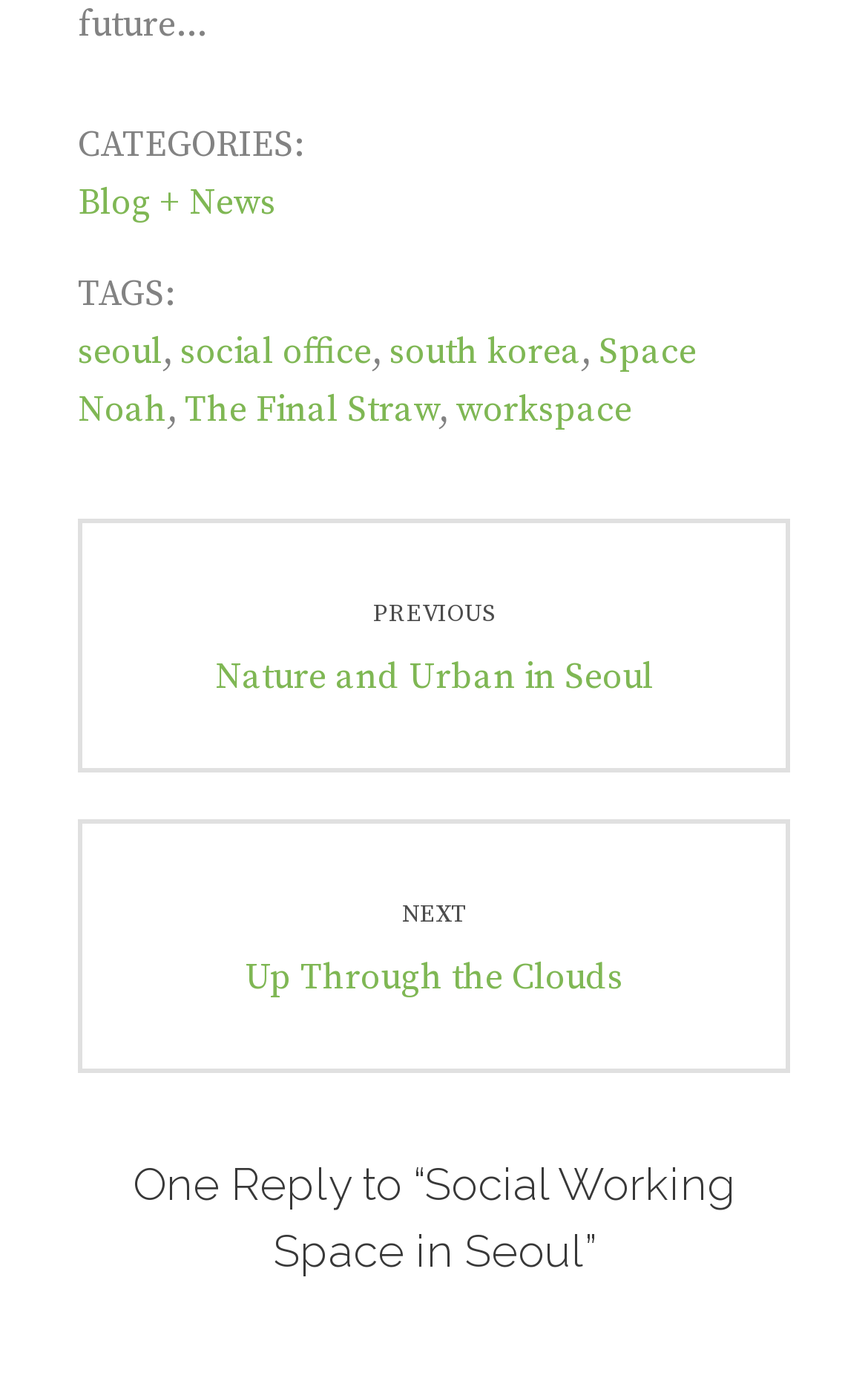Identify the bounding box of the HTML element described here: "south korea". Provide the coordinates as four float numbers between 0 and 1: [left, top, right, bottom].

[0.449, 0.239, 0.669, 0.271]